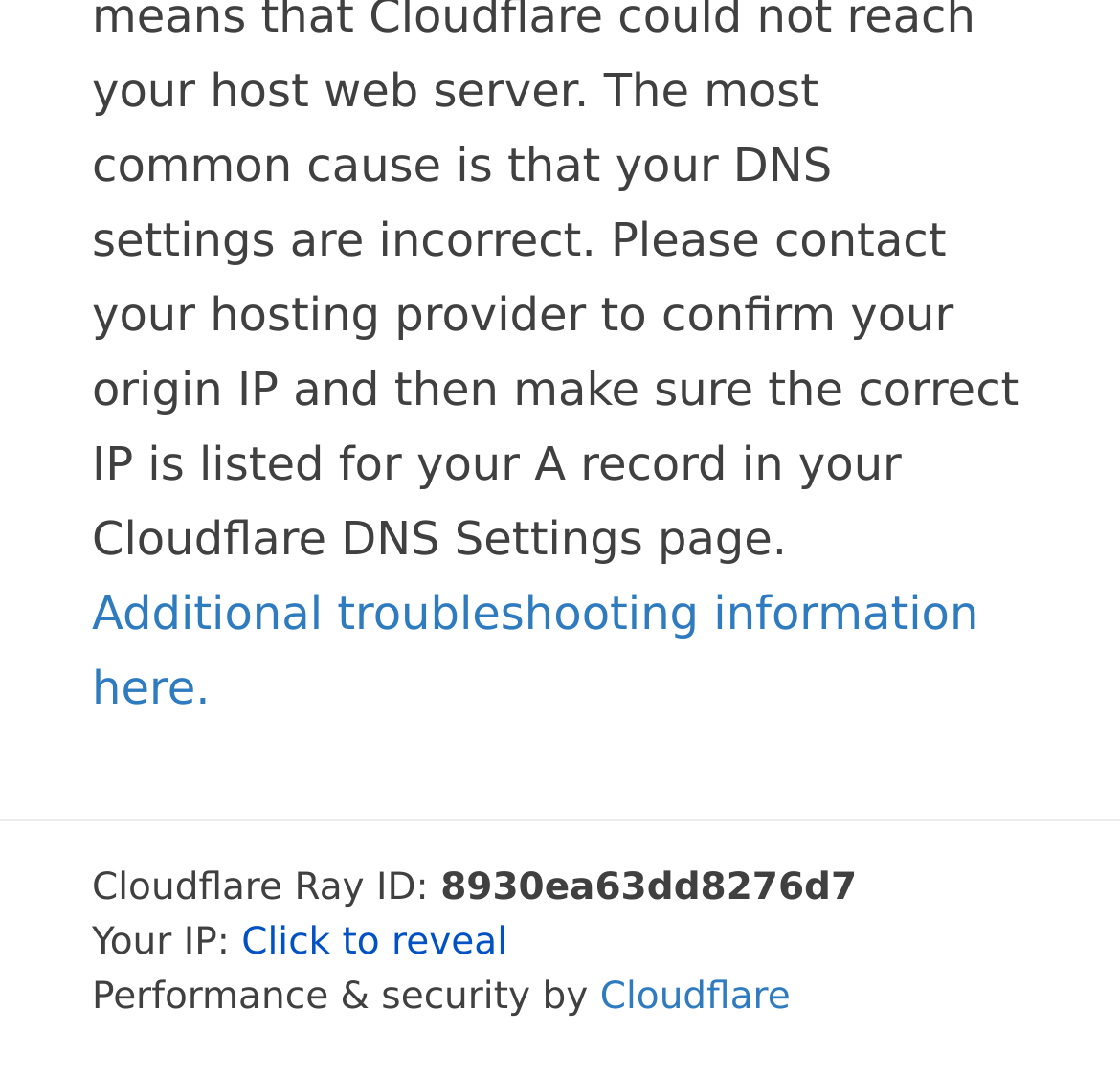What is the ID of the Cloudflare Ray?
From the image, respond with a single word or phrase.

8930ea63dd8276d7